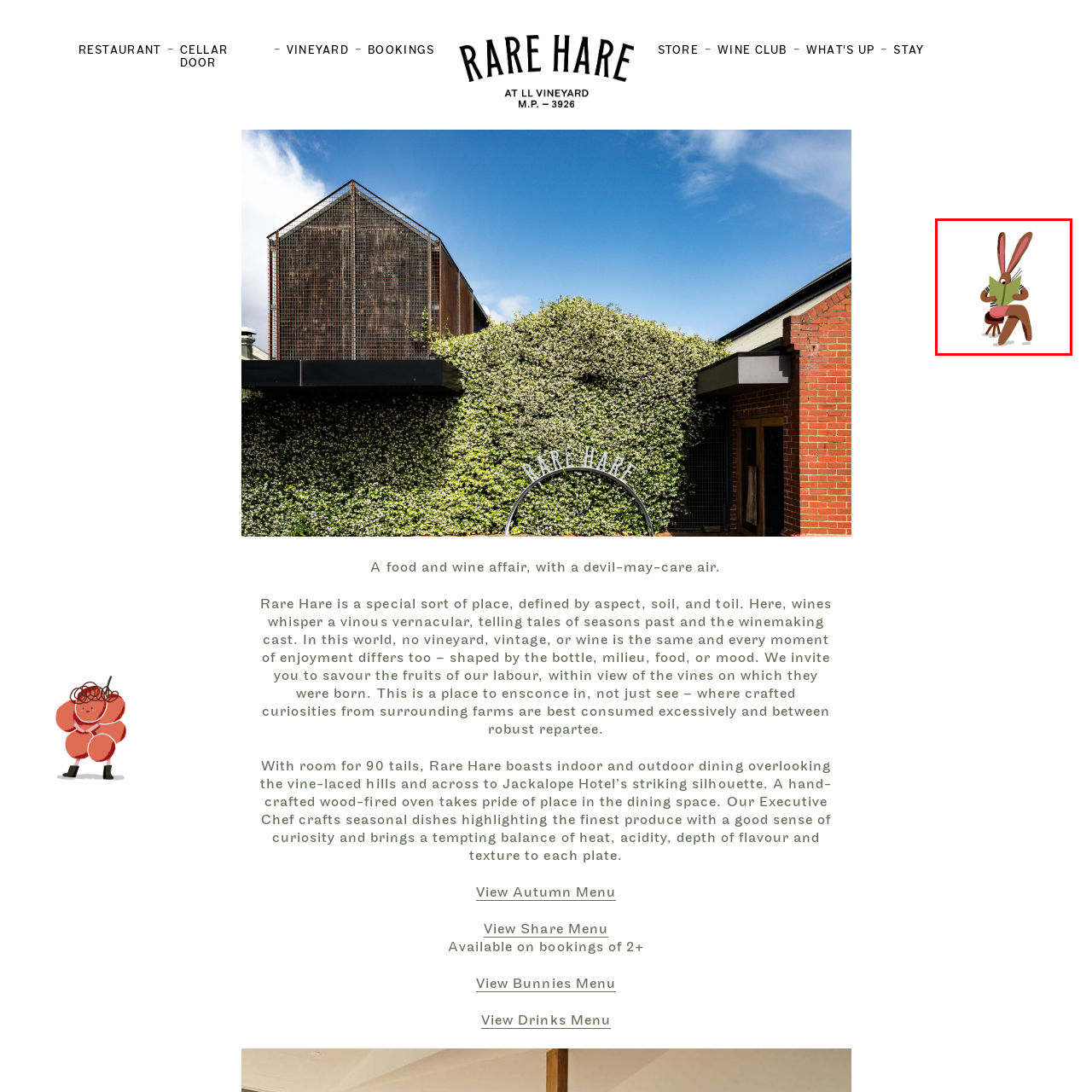Observe the image enclosed by the red rectangle, then respond to the question in one word or phrase:
What is the rabbit reading?

A green menu